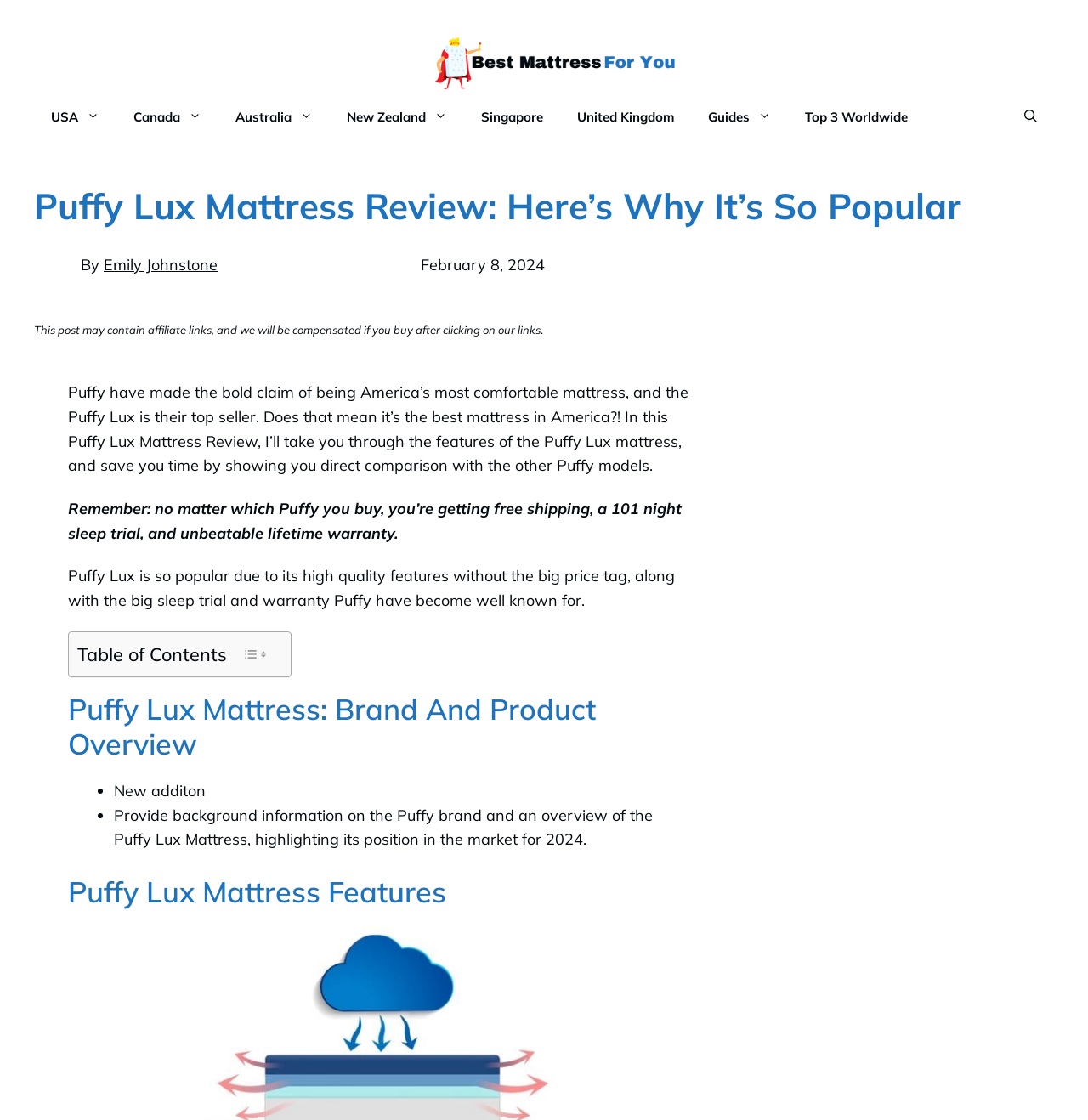Please indicate the bounding box coordinates of the element's region to be clicked to achieve the instruction: "Read the review by Emily Johnstone". Provide the coordinates as four float numbers between 0 and 1, i.e., [left, top, right, bottom].

[0.095, 0.228, 0.2, 0.245]